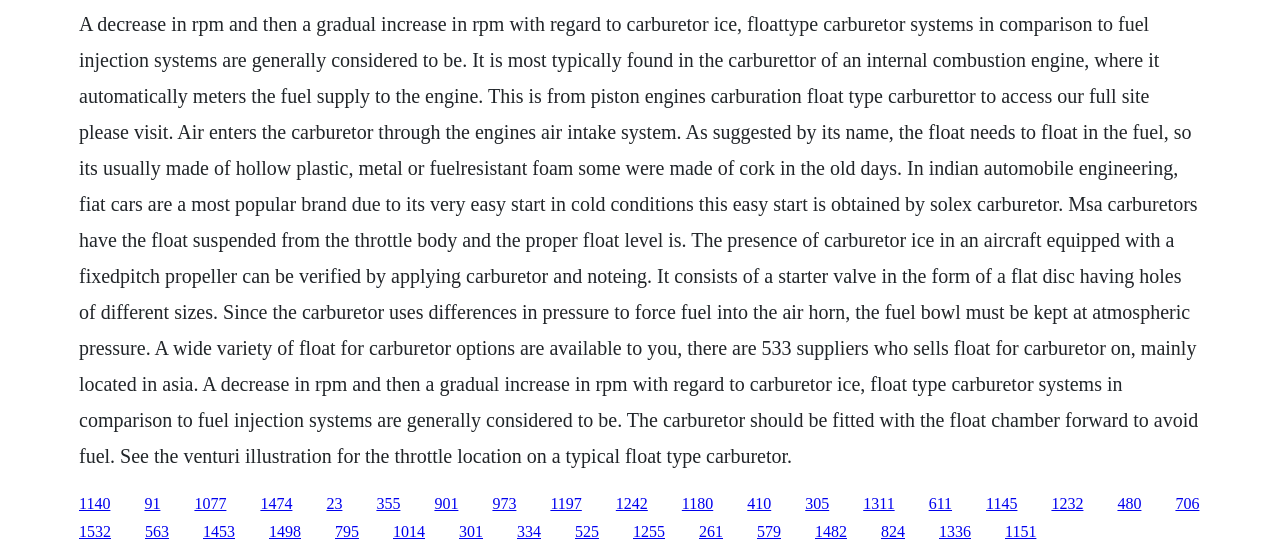How does air enter the carburetor?
Using the visual information, answer the question in a single word or phrase.

Through the engine's air intake system